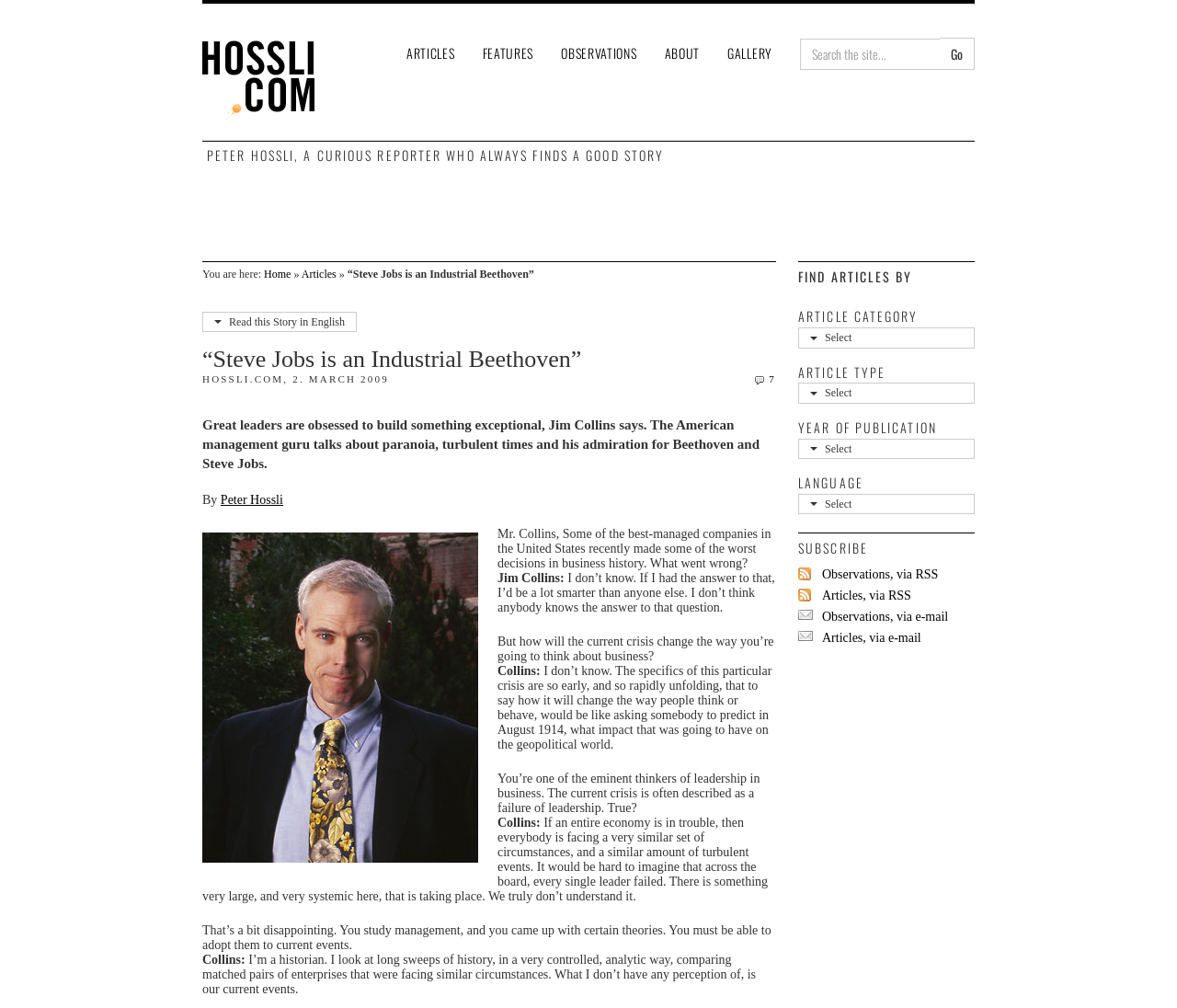Find the bounding box coordinates of the clickable element required to execute the following instruction: "Read this story in English". Provide the coordinates as four float numbers between 0 and 1, i.e., [left, top, right, bottom].

[0.172, 0.309, 0.303, 0.33]